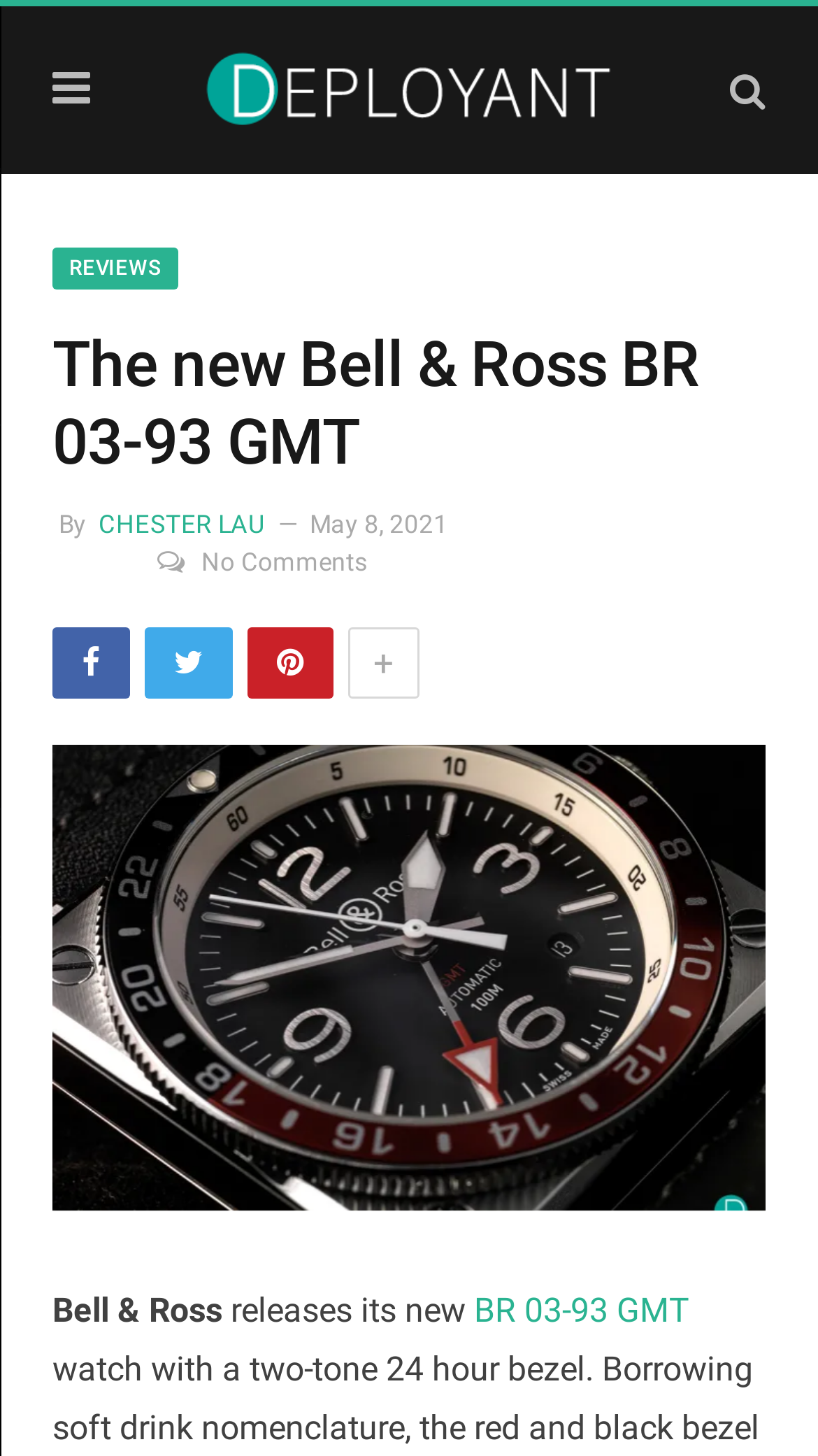Provide your answer to the question using just one word or phrase: What is the name of the author of the article?

CHESTER LAU